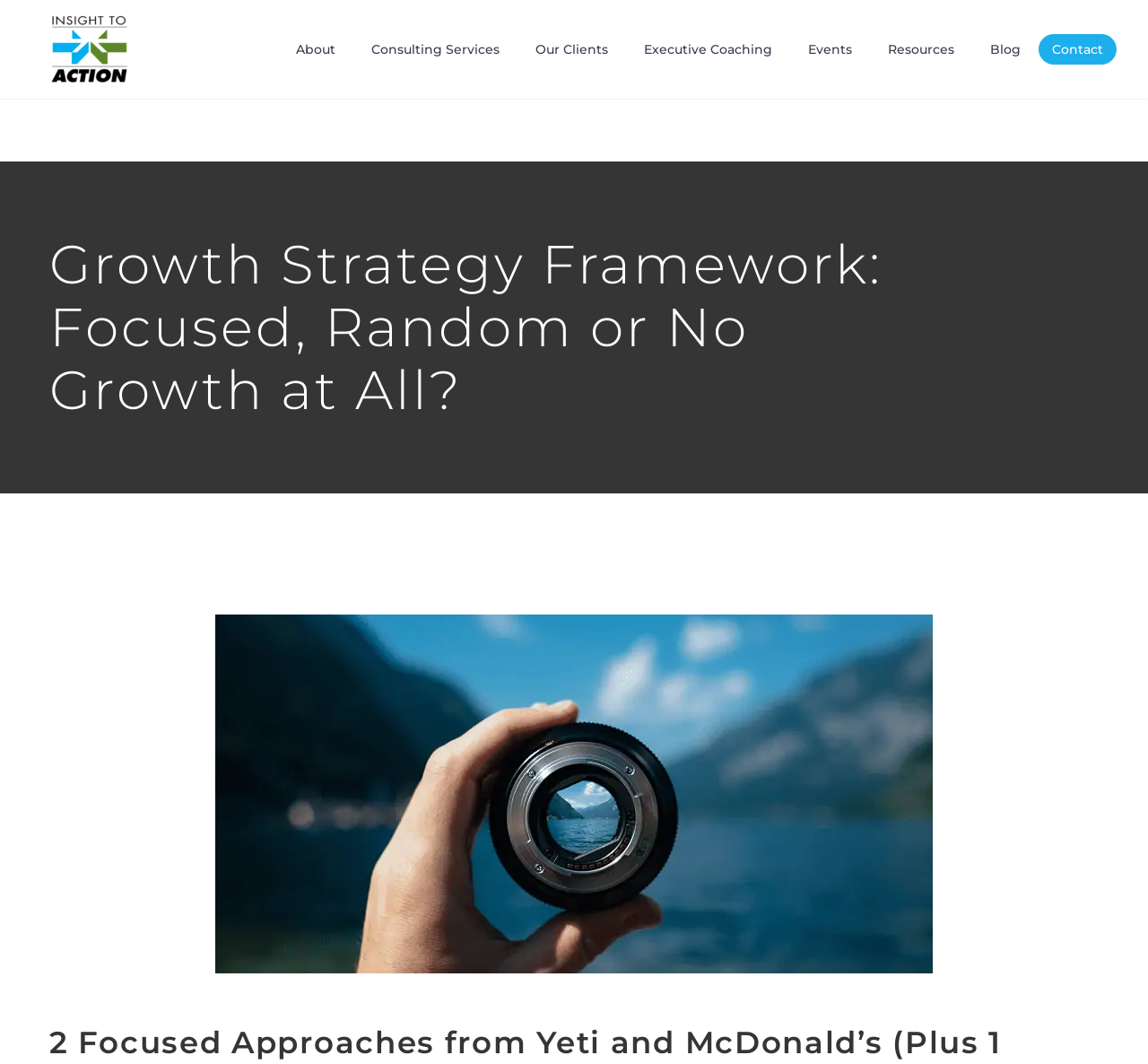Specify the bounding box coordinates of the region I need to click to perform the following instruction: "contact Insight To Action". The coordinates must be four float numbers in the range of 0 to 1, i.e., [left, top, right, bottom].

[0.905, 0.032, 0.973, 0.061]